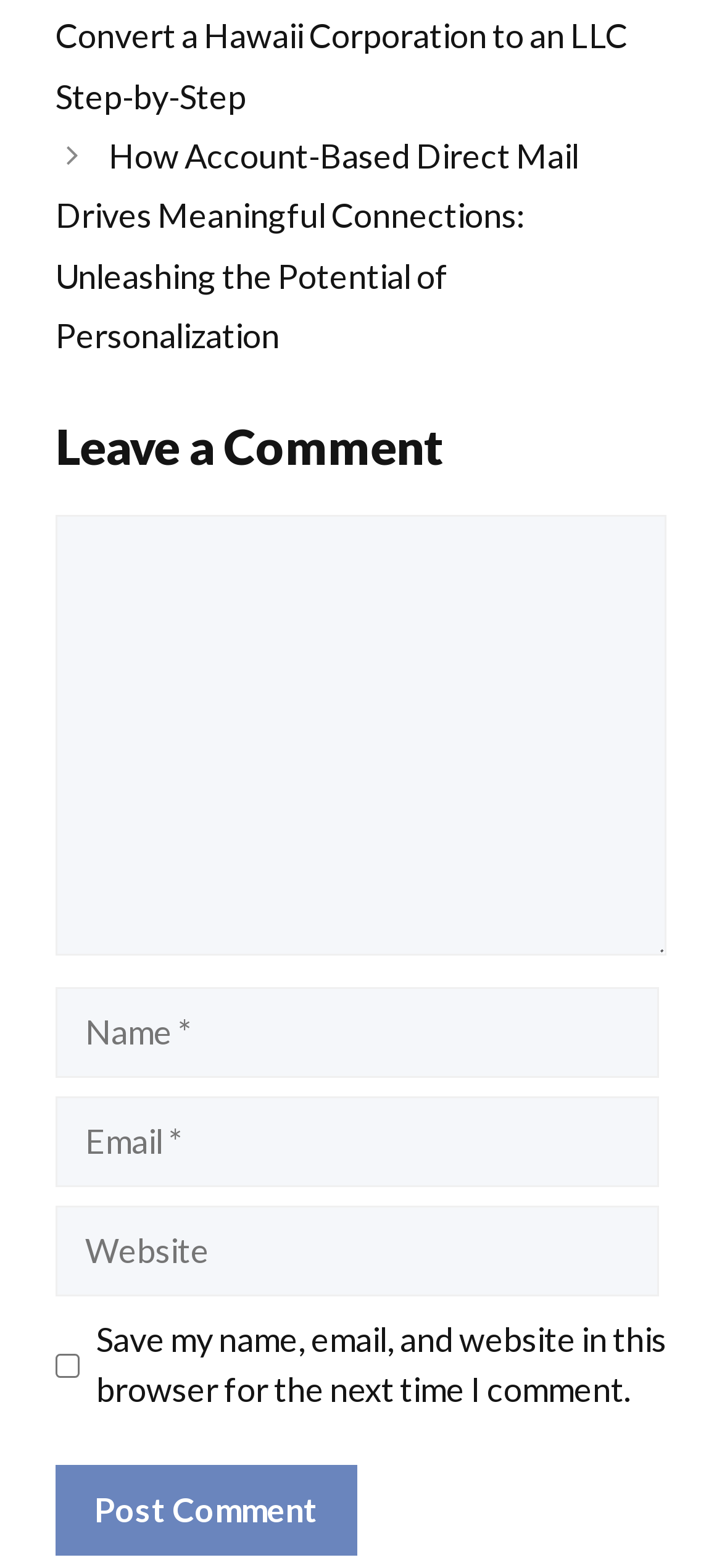Given the description of the UI element: "name="submit" value="Post Comment"", predict the bounding box coordinates in the form of [left, top, right, bottom], with each value being a float between 0 and 1.

[0.077, 0.935, 0.495, 0.993]